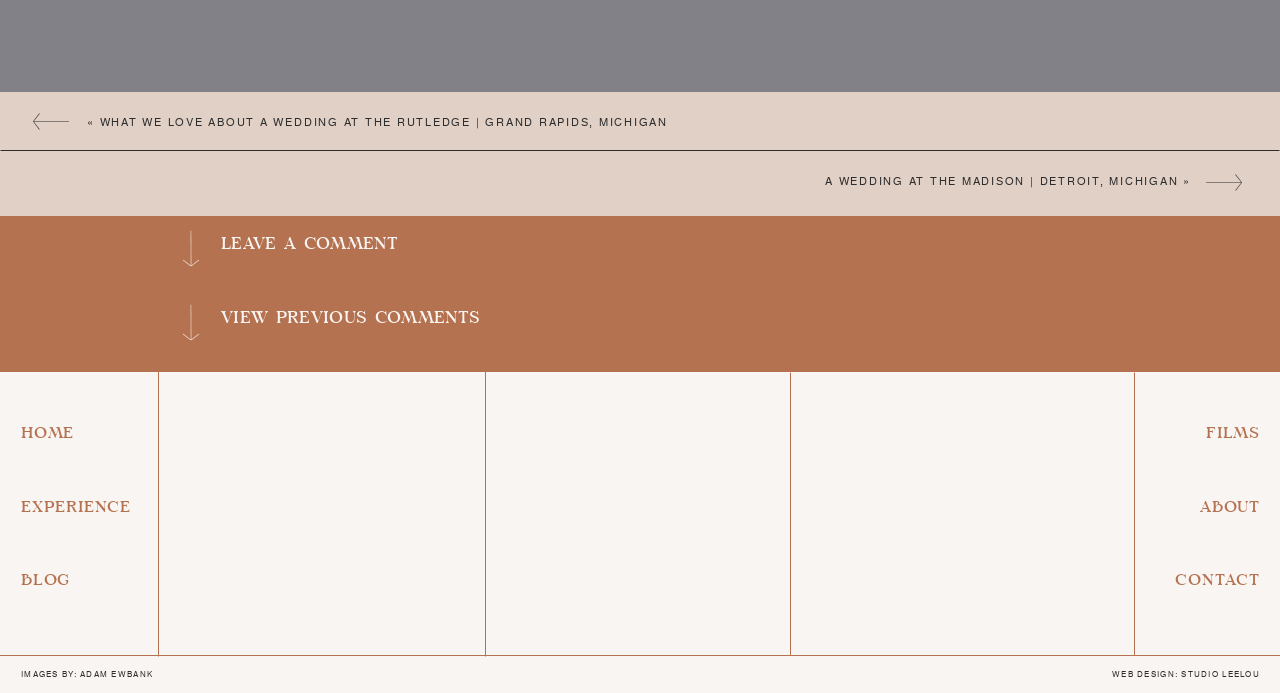Is this webpage a personal blog?
Look at the screenshot and provide an in-depth answer.

The tone and language used on the webpage, such as the use of first-person pronouns and casual language, suggest that it may be a personal blog, but it could also be a professional website or business.